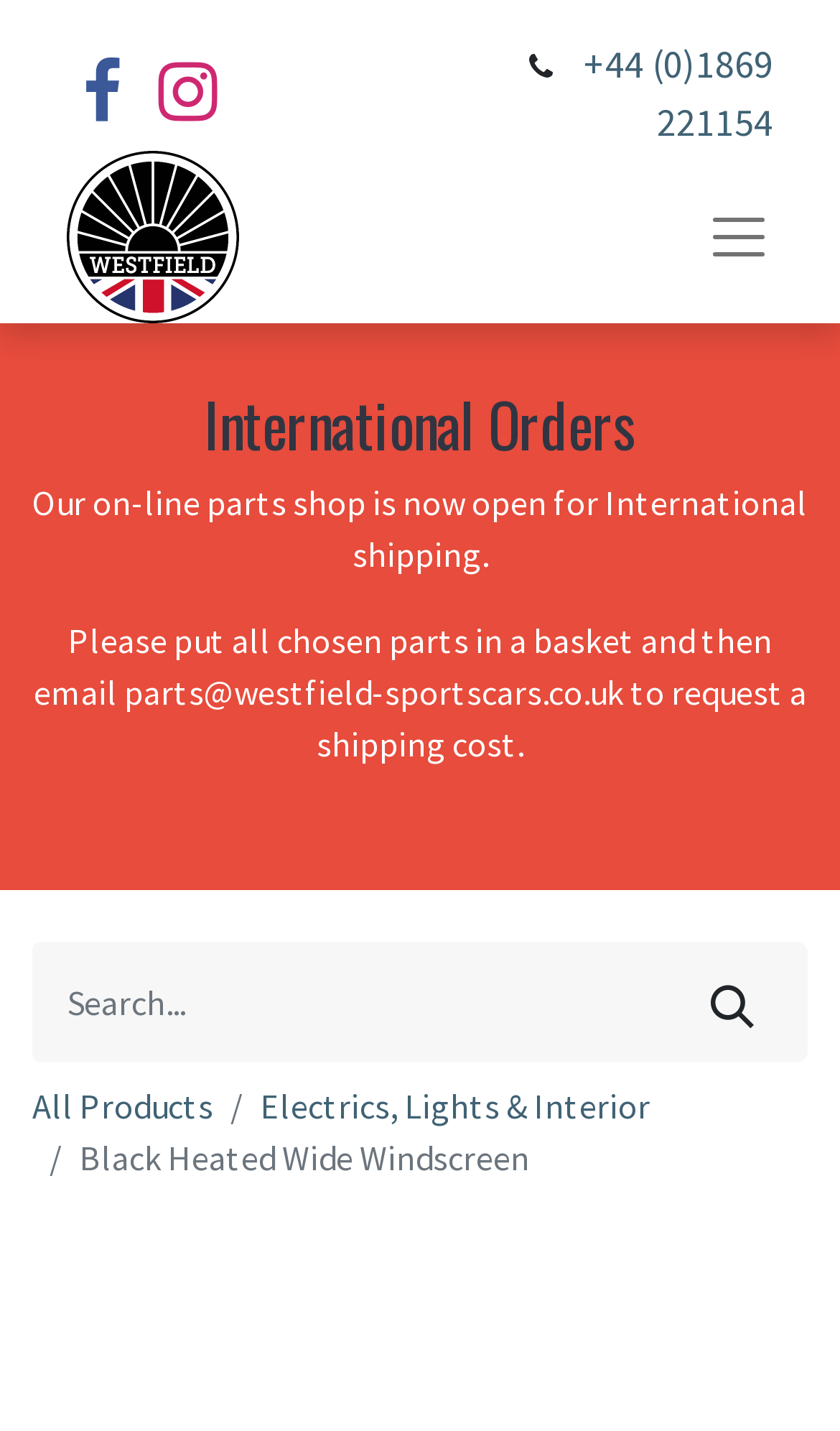Given the element description: "name="search" placeholder="Search..."", predict the bounding box coordinates of this UI element. The coordinates must be four float numbers between 0 and 1, given as [left, top, right, bottom].

[0.038, 0.659, 0.785, 0.743]